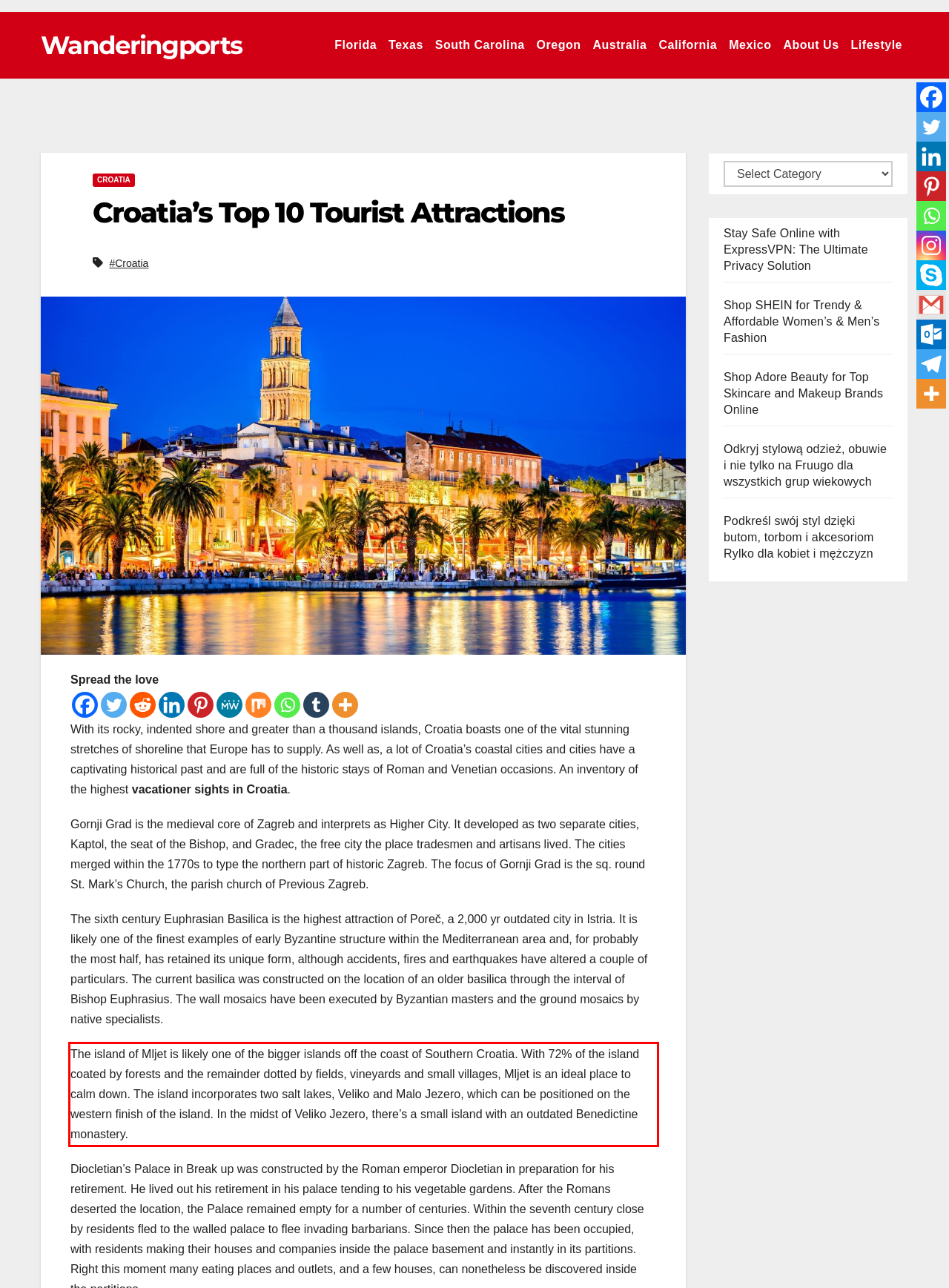Examine the webpage screenshot and use OCR to obtain the text inside the red bounding box.

The island of Mljet is likely one of the bigger islands off the coast of Southern Croatia. With 72% of the island coated by forests and the remainder dotted by fields, vineyards and small villages, Mljet is an ideal place to calm down. The island incorporates two salt lakes, Veliko and Malo Jezero, which can be positioned on the western finish of the island. In the midst of Veliko Jezero, there’s a small island with an outdated Benedictine monastery.